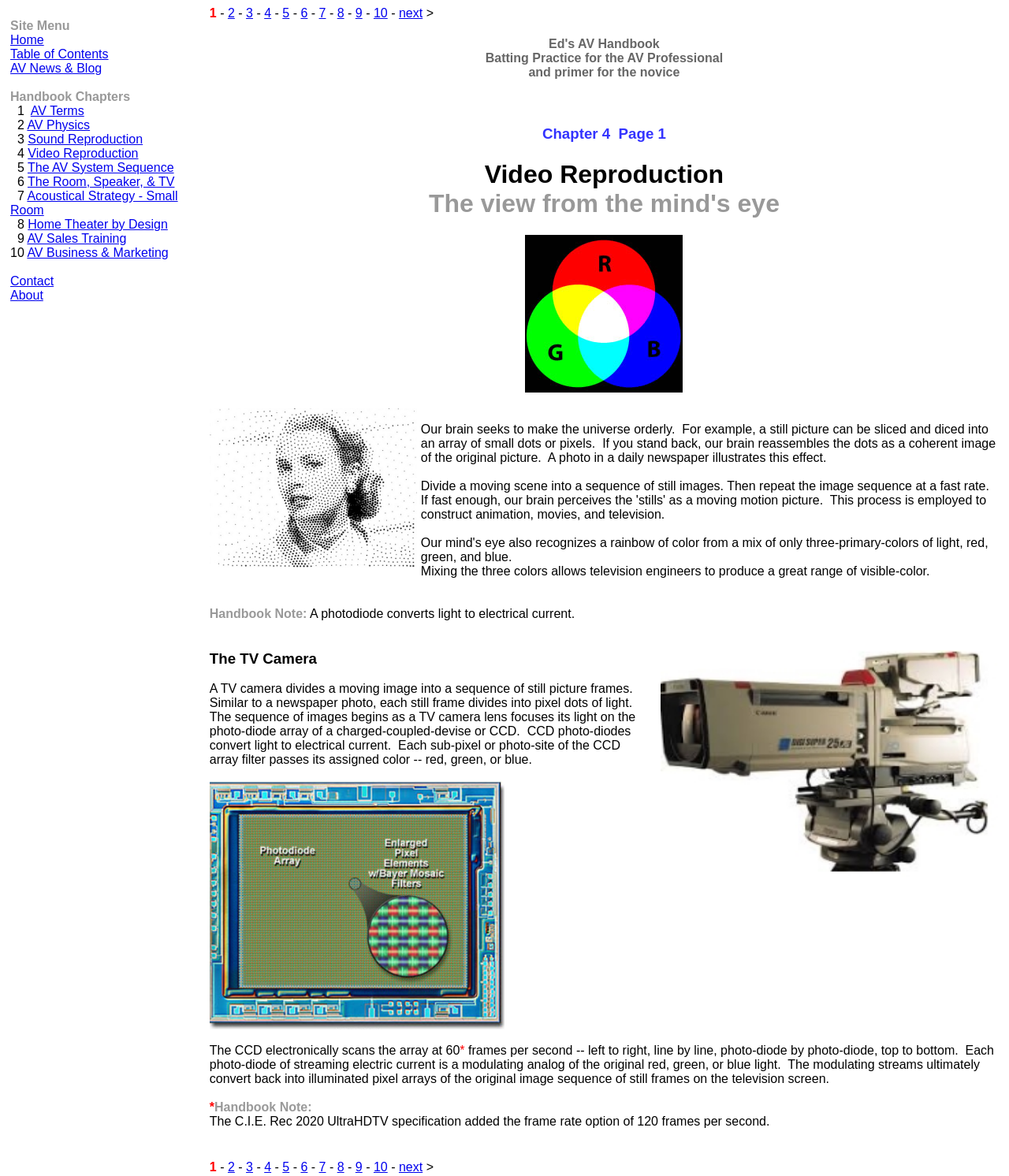Provide a short, one-word or phrase answer to the question below:
What is the chapter number of 'Video Reproduction'?

4